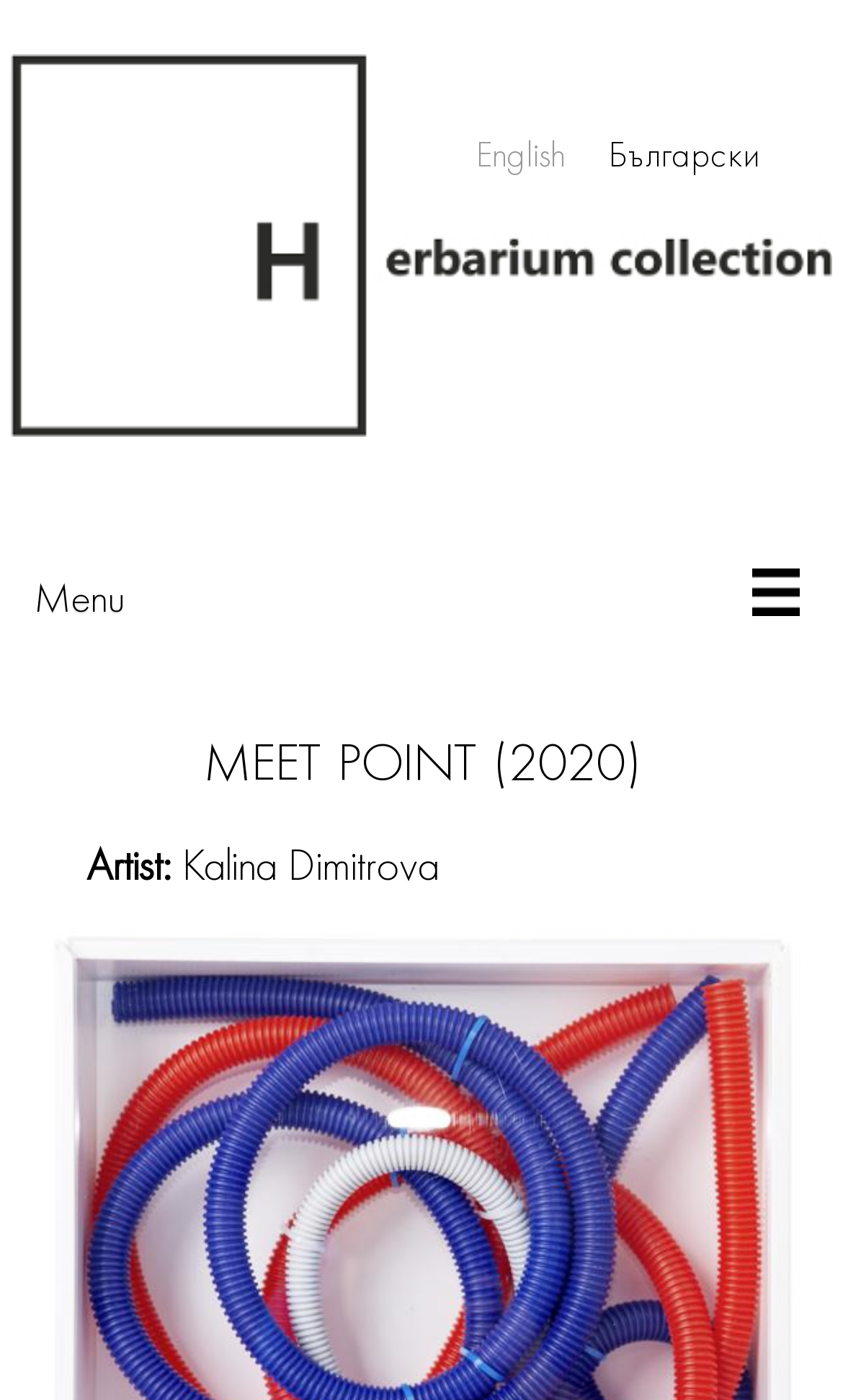Describe all the visual and textual components of the webpage comprehensively.

The webpage is about Meet Point (2020) from the HERBARIUM COLLECTION. At the top left corner, there is a link to skip to the main content. Next to it, there is a horizontal navigation menu with links to "Home", "HERBARIUM COLLECTION", and language options "English" and "Български" (Bulgarian). The "Home" link has an accompanying image.

Below the navigation menu, there is a heading "Main menu" followed by a link to "Menu". Underneath, there is a section with a heading "You are here" and another heading "MEET POINT (2020)". This section contains information about the artist, with a label "Artist:" and the name "Kalina Dimitrova" displayed next to it.